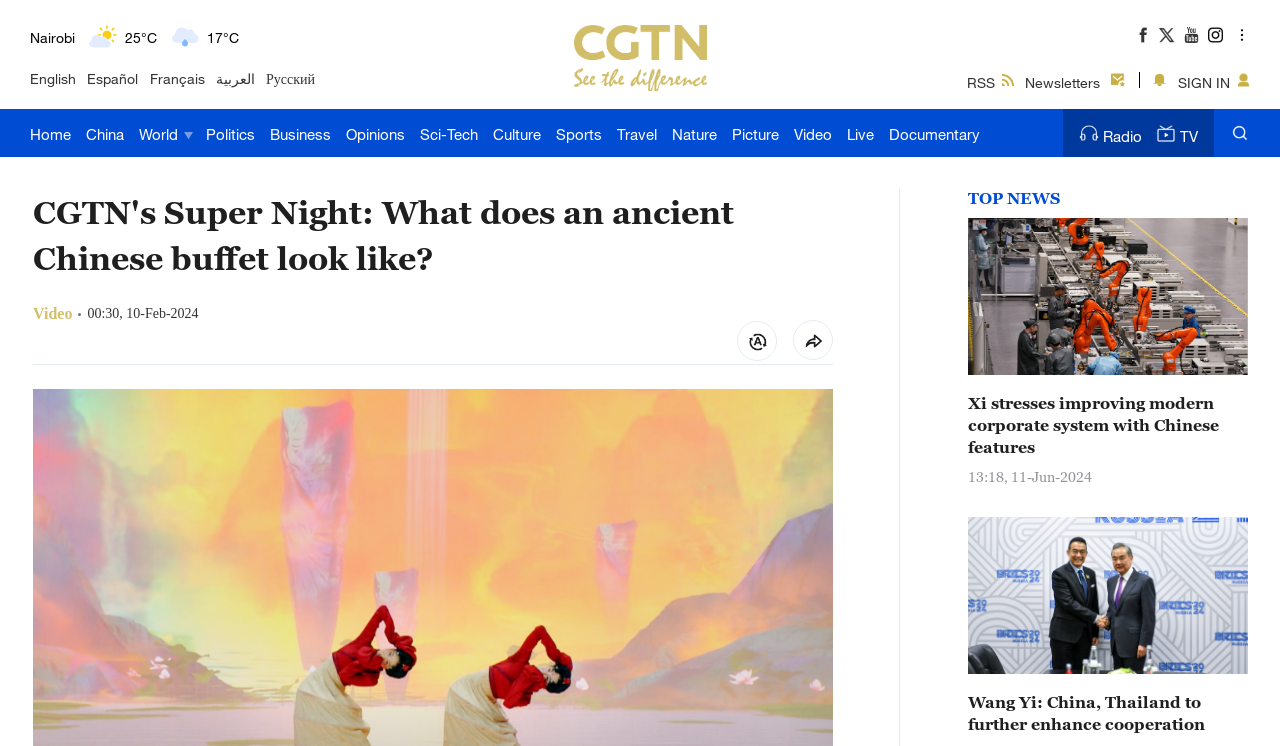Give a detailed account of the webpage, highlighting key information.

This webpage appears to be a news website, specifically the homepage of CGTN (China Global Television Network). At the top, there is a header section with links to different languages, including English, Español, Français, العربية, and Русский. Below this, there is a navigation menu with links to various sections of the website, such as Home, China, World, Politics, Business, Opinions, Sci-Tech, Culture, Sports, Travel, Nature, Picture, Video, Live, Documentary, Radio, and TV.

On the left side of the page, there is a section displaying the current weather conditions for several cities around the world, including New York, Mumbai, Delhi, Hyderabad, Sydney, and Singapore. Each city is represented by a static text element showing the city name, an image element displaying the current weather condition (e.g., sunny, cloudy, light rain), and a static text element showing the current temperature.

In the main content area, there is a large heading that reads "CGTN's Super Night: What does an ancient Chinese buffet look like?" This is accompanied by a video player with a play button and a timestamp indicating the video duration. Below the video player, there is a static text element displaying the video title and a timestamp indicating when the video was uploaded.

On the right side of the page, there is a section titled "TOP NEWS" with a link to a news article titled "Xi stresses improving modern corporate system with Chinese features". This link is accompanied by a thumbnail image related to the article.

At the bottom of the page, there is a footer section with links to various CGTN social media channels and a "SIGN IN" button.